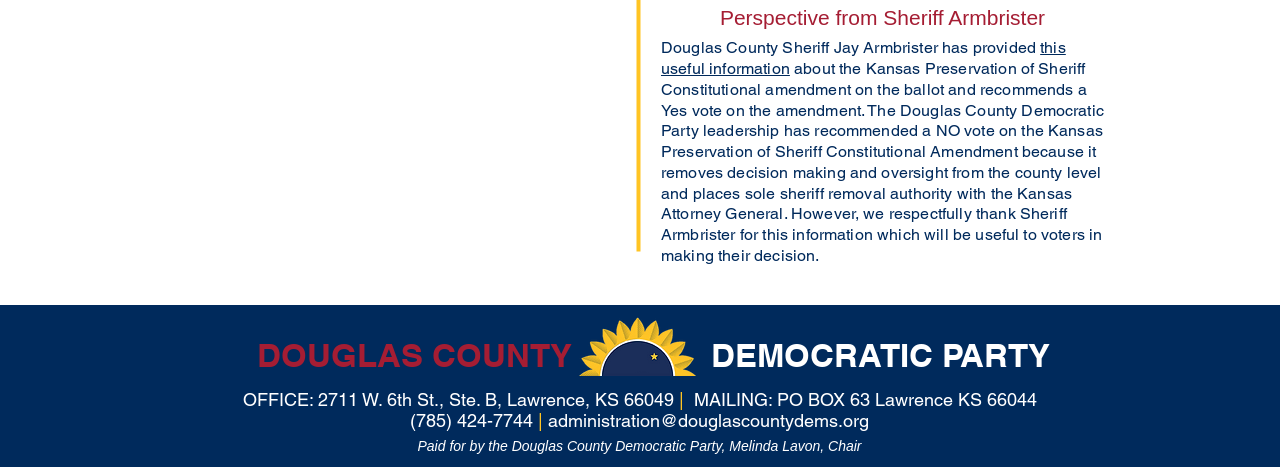Find the bounding box coordinates for the HTML element described in this sentence: "this useful information". Provide the coordinates as four float numbers between 0 and 1, in the format [left, top, right, bottom].

[0.516, 0.082, 0.833, 0.167]